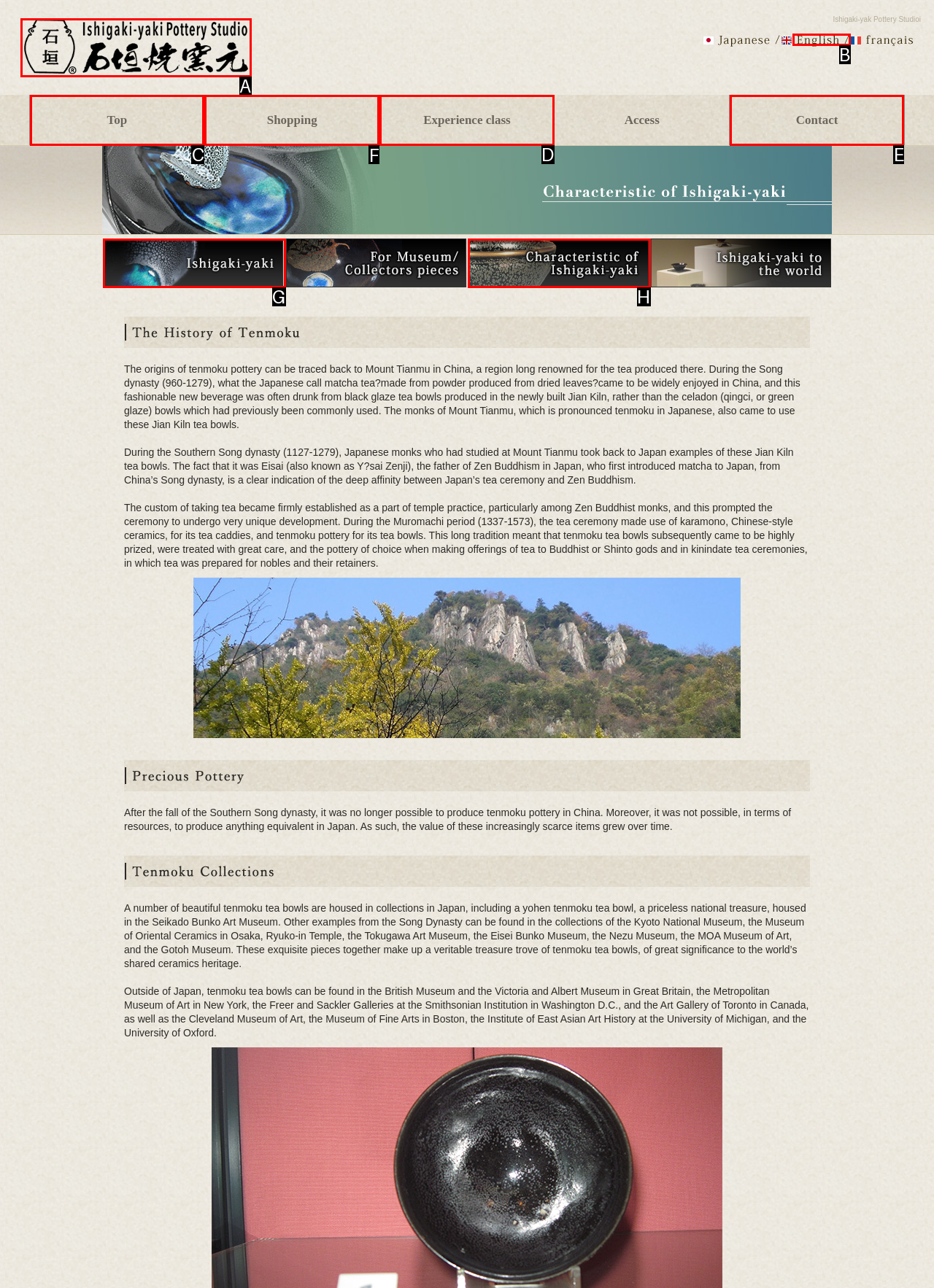Tell me which one HTML element I should click to complete the following task: Go to the 'Shopping' page Answer with the option's letter from the given choices directly.

F